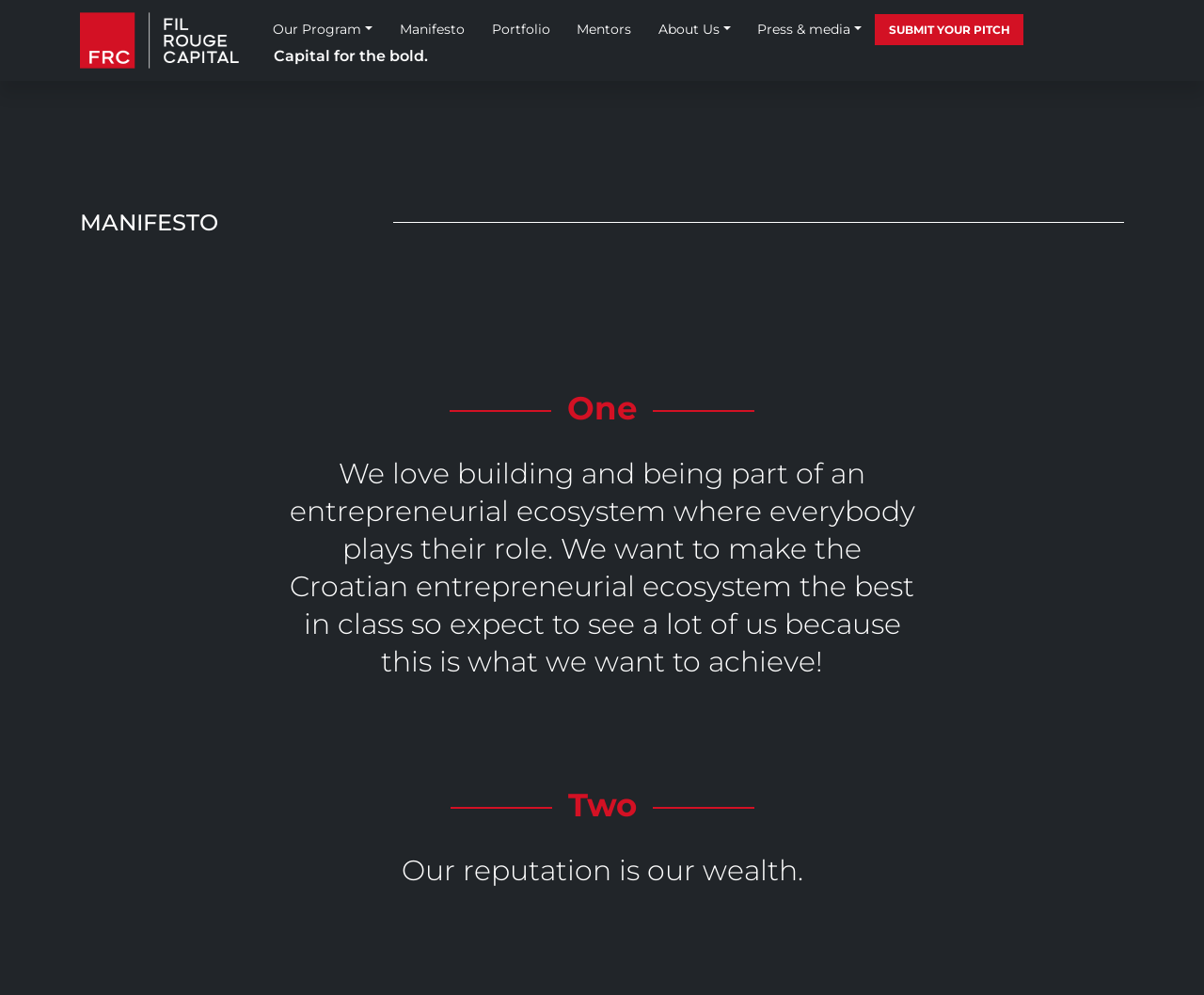What is the last link on the navigation menu?
Answer with a single word or short phrase according to what you see in the image.

SUBMIT YOUR PITCH